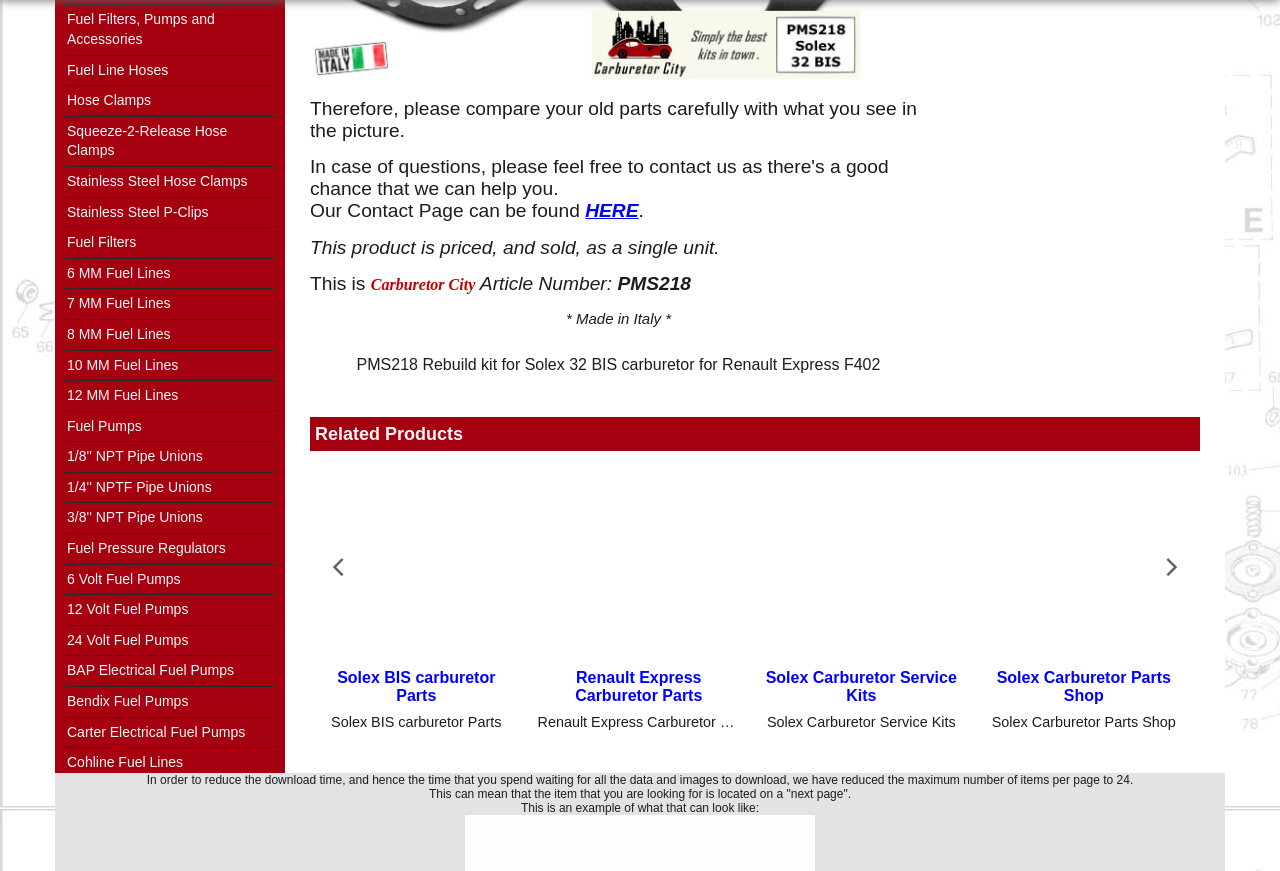Locate the bounding box coordinates of the clickable area needed to fulfill the instruction: "Click on Fuel Filters, Pumps and Accessories".

[0.051, 0.006, 0.215, 0.064]